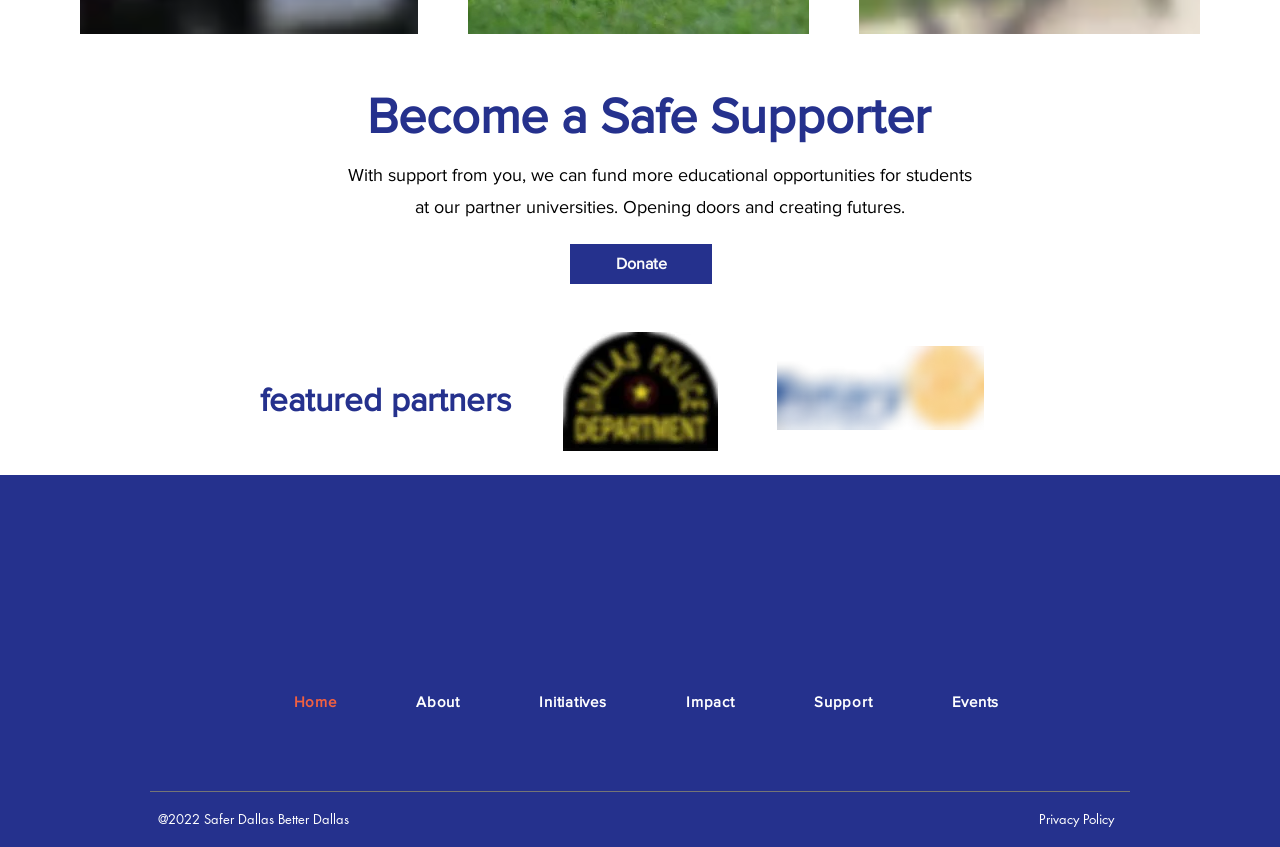Please find the bounding box coordinates of the element's region to be clicked to carry out this instruction: "Click Donate".

[0.445, 0.288, 0.556, 0.335]